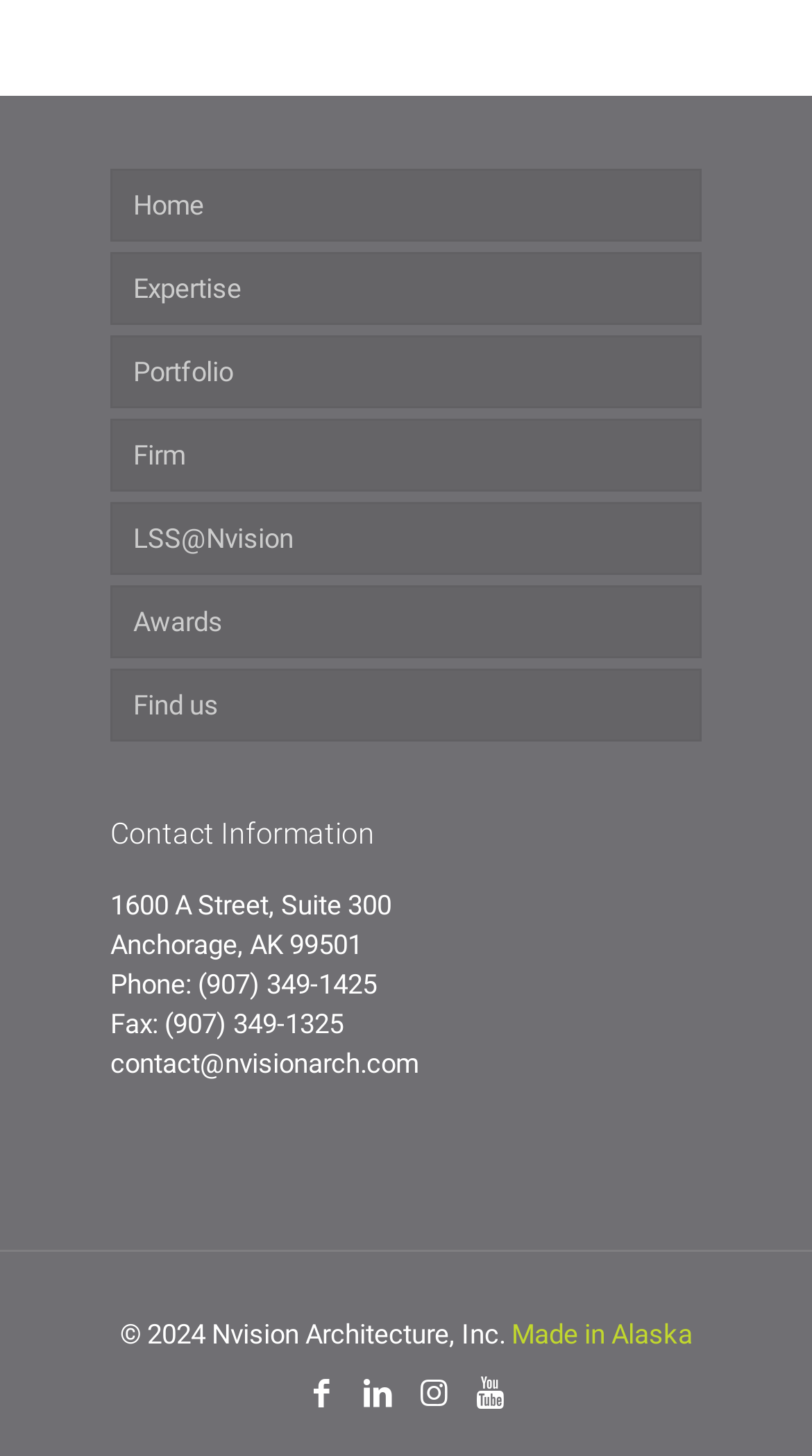What is the address of the company?
Could you answer the question with a detailed and thorough explanation?

I found the address by looking at the contact information section, where it is listed as '1600 A Street, Suite 300, Anchorage, AK 99501'.